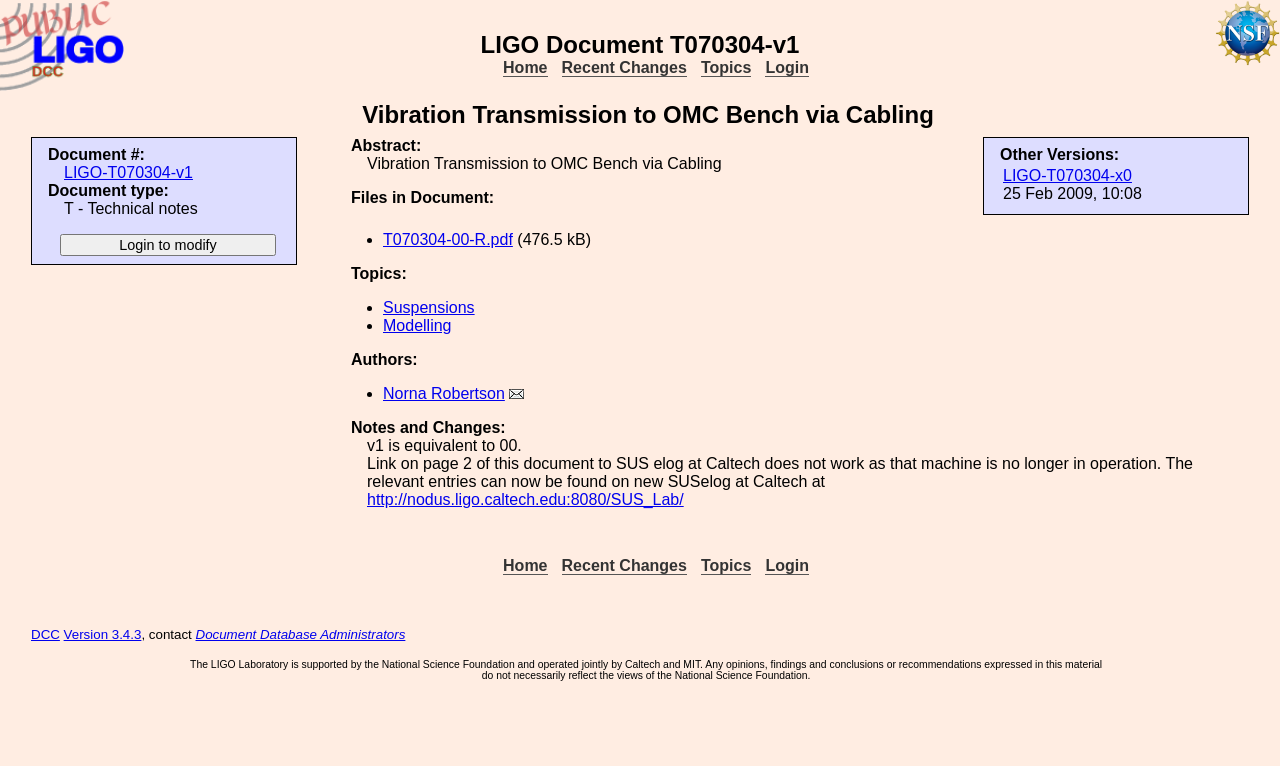Can you find the bounding box coordinates of the area I should click to execute the following instruction: "Click on the 'Home' link"?

[0.393, 0.077, 0.428, 0.101]